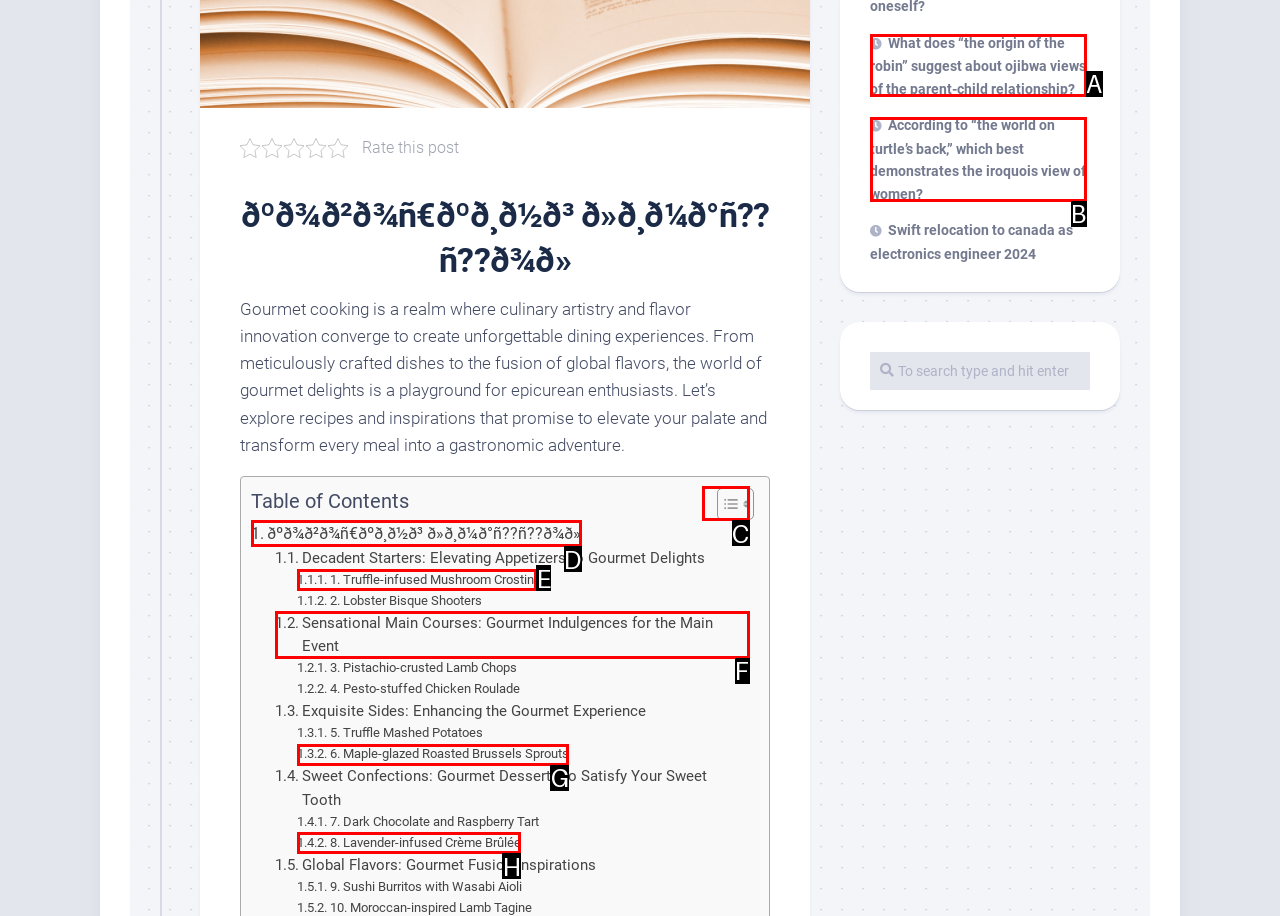From the given options, find the HTML element that fits the description: ðºð¾ð²ð¾ñ€ðºð¸ð½ð³ ð»ð¸ð¼ð°ñ??ñ??ð¾ð». Reply with the letter of the chosen element.

D